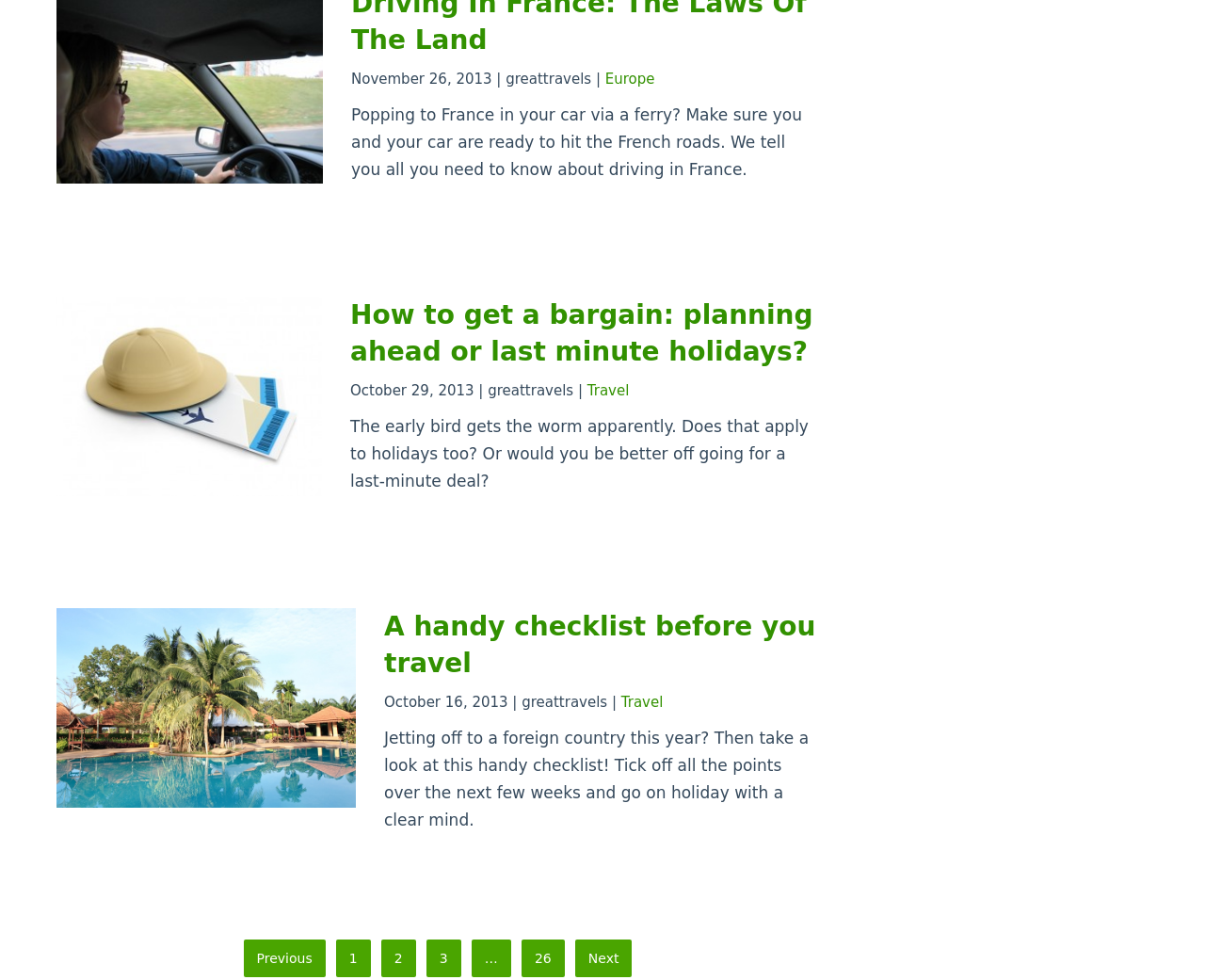Can you show the bounding box coordinates of the region to click on to complete the task described in the instruction: "Click on 'Next'"?

[0.477, 0.959, 0.525, 0.997]